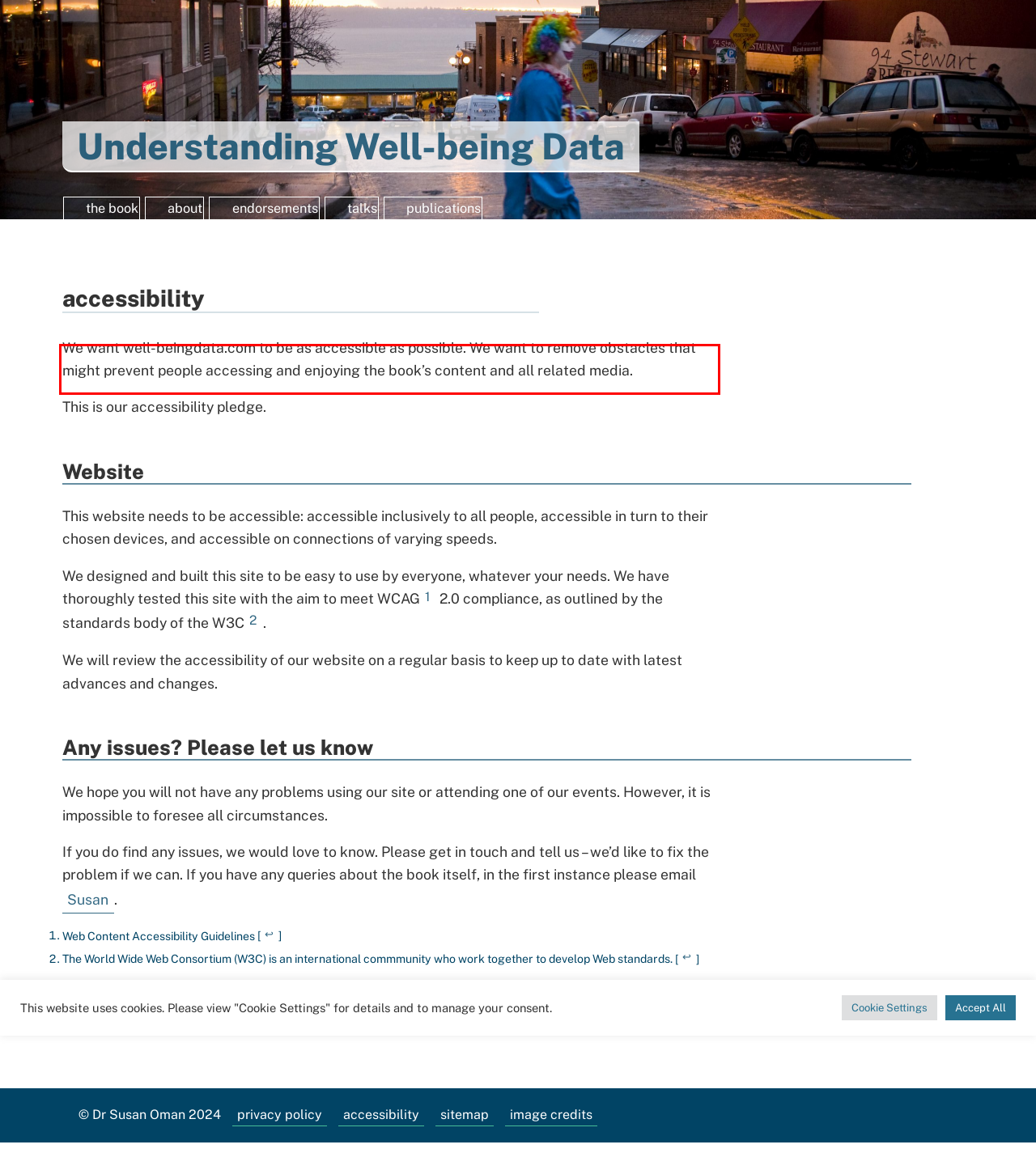You are given a screenshot with a red rectangle. Identify and extract the text within this red bounding box using OCR.

We want well-beingdata.com to be as accessible as possible. We want to remove obstacles that might prevent people accessing and enjoying the book’s content and all related media.